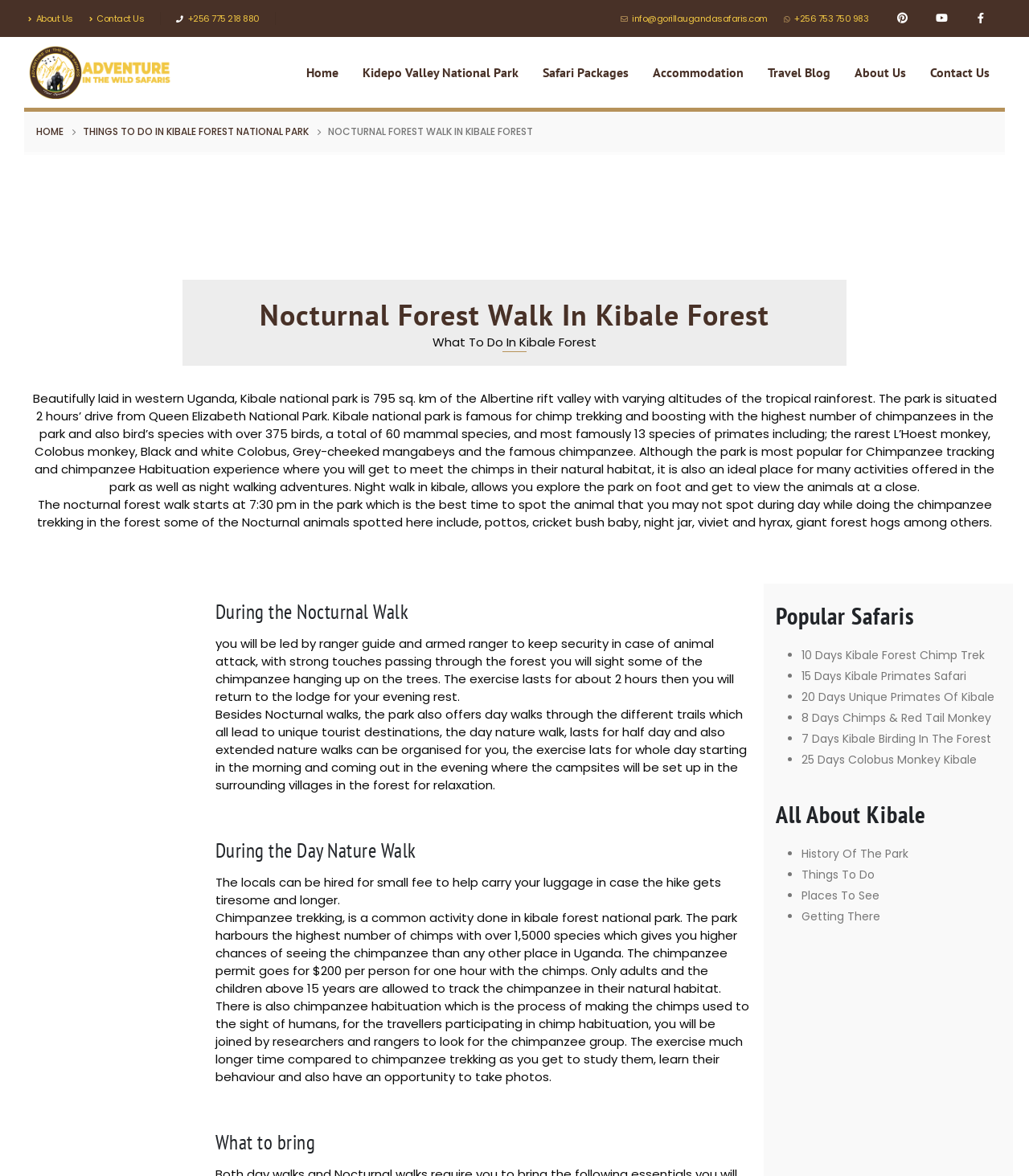Find the bounding box coordinates of the area that needs to be clicked in order to achieve the following instruction: "Learn more about Kidepo Valley National Park". The coordinates should be specified as four float numbers between 0 and 1, i.e., [left, top, right, bottom].

[0.027, 0.038, 0.168, 0.084]